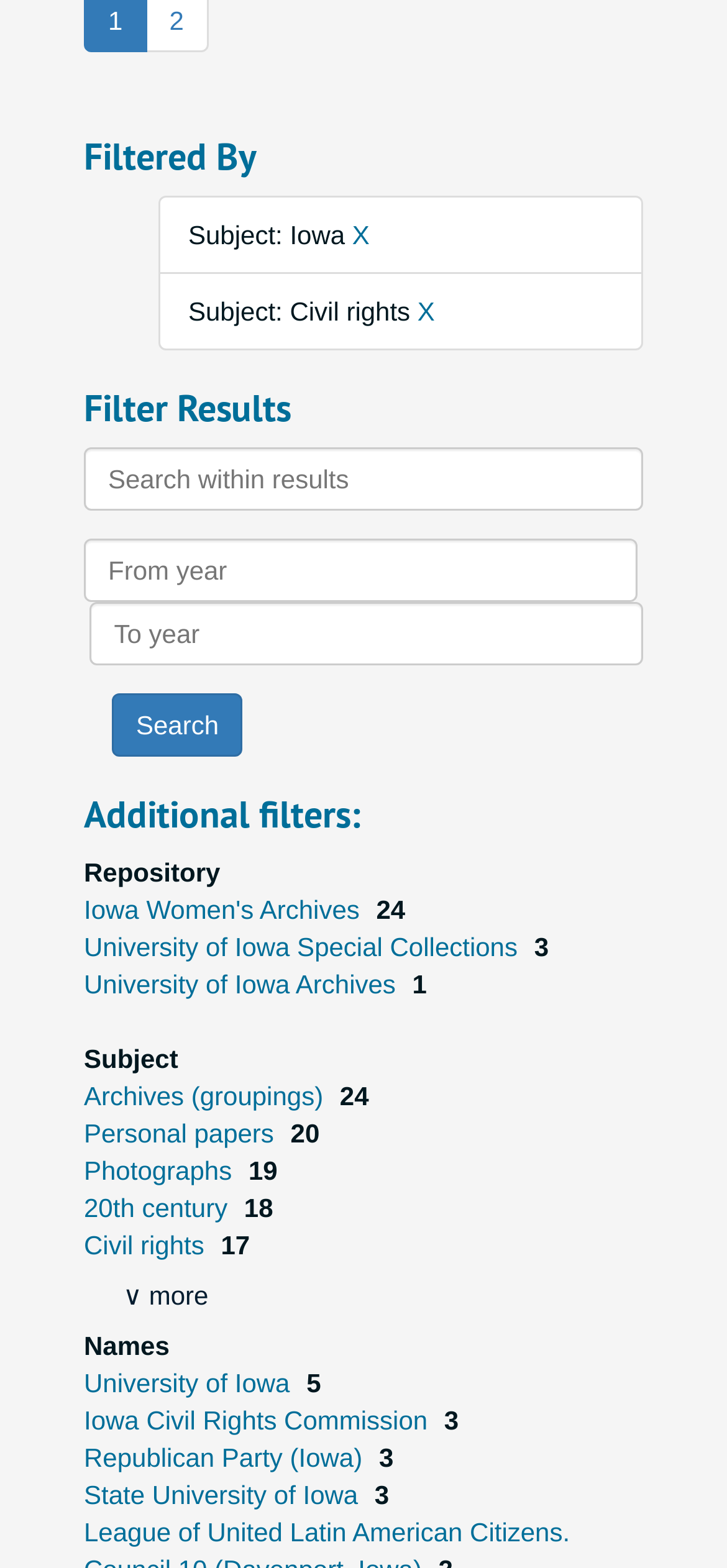Please identify the bounding box coordinates of the element's region that needs to be clicked to fulfill the following instruction: "Click on Civil rights". The bounding box coordinates should consist of four float numbers between 0 and 1, i.e., [left, top, right, bottom].

[0.115, 0.784, 0.291, 0.803]